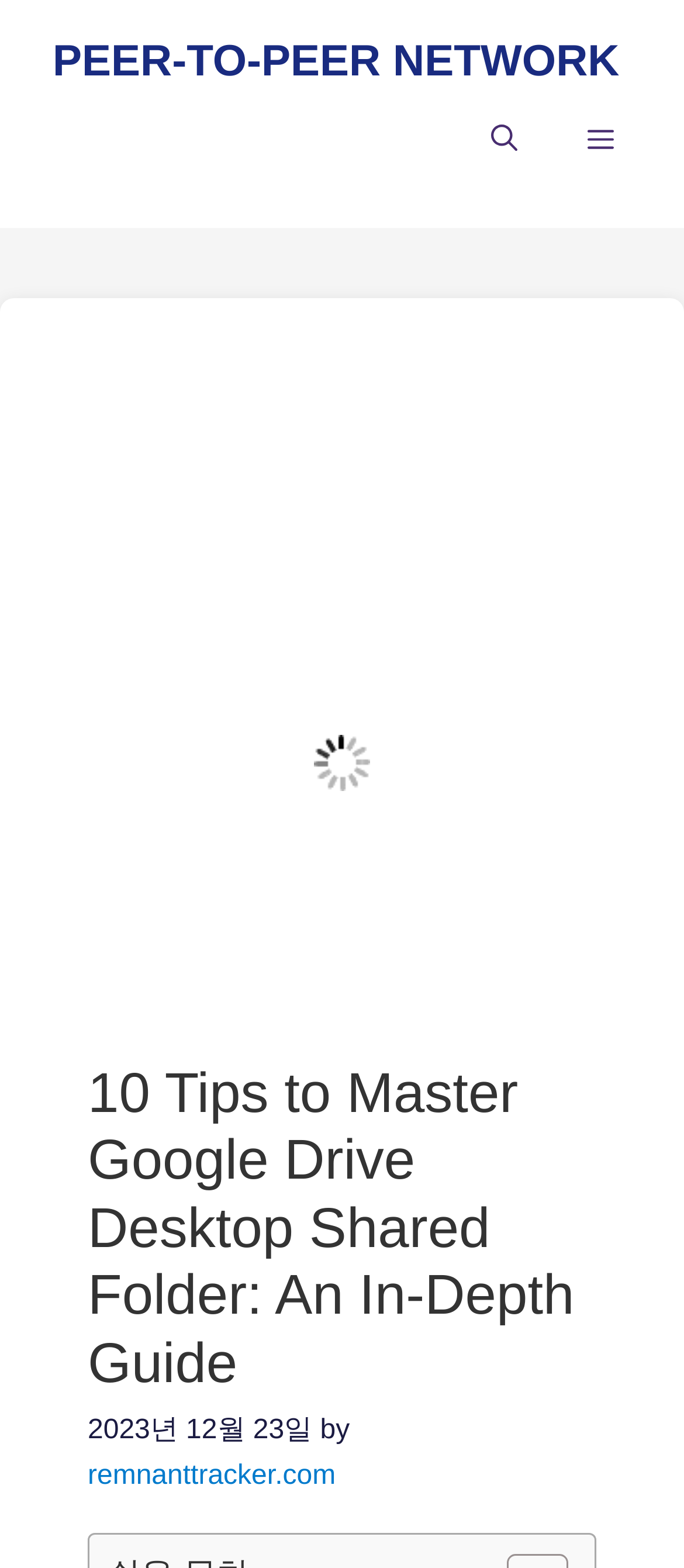What is the topic of the guide?
Look at the image and respond with a single word or a short phrase.

Google Drive Desktop Shared Folder